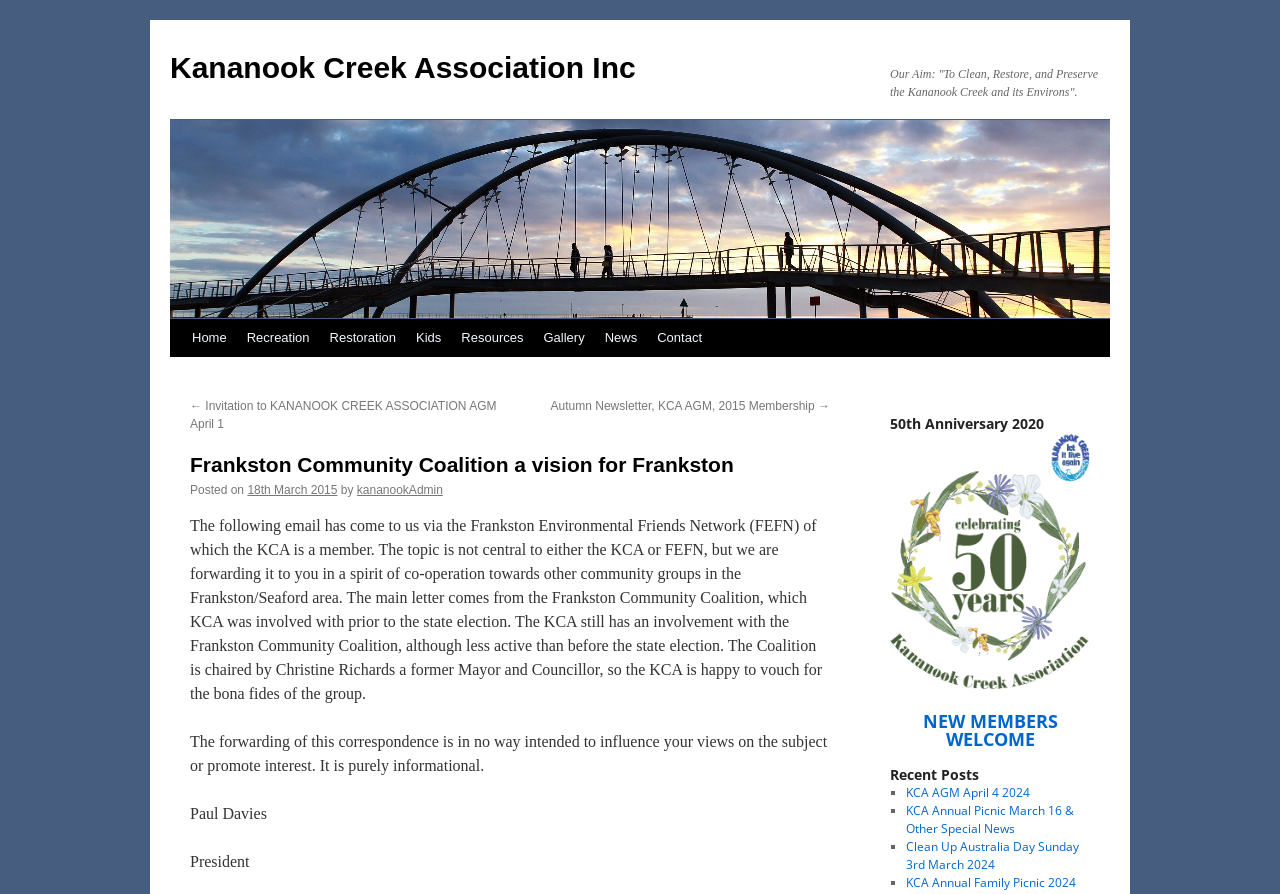Locate the bounding box coordinates for the element described below: "Kananook Creek Association Inc". The coordinates must be four float values between 0 and 1, formatted as [left, top, right, bottom].

[0.133, 0.057, 0.497, 0.094]